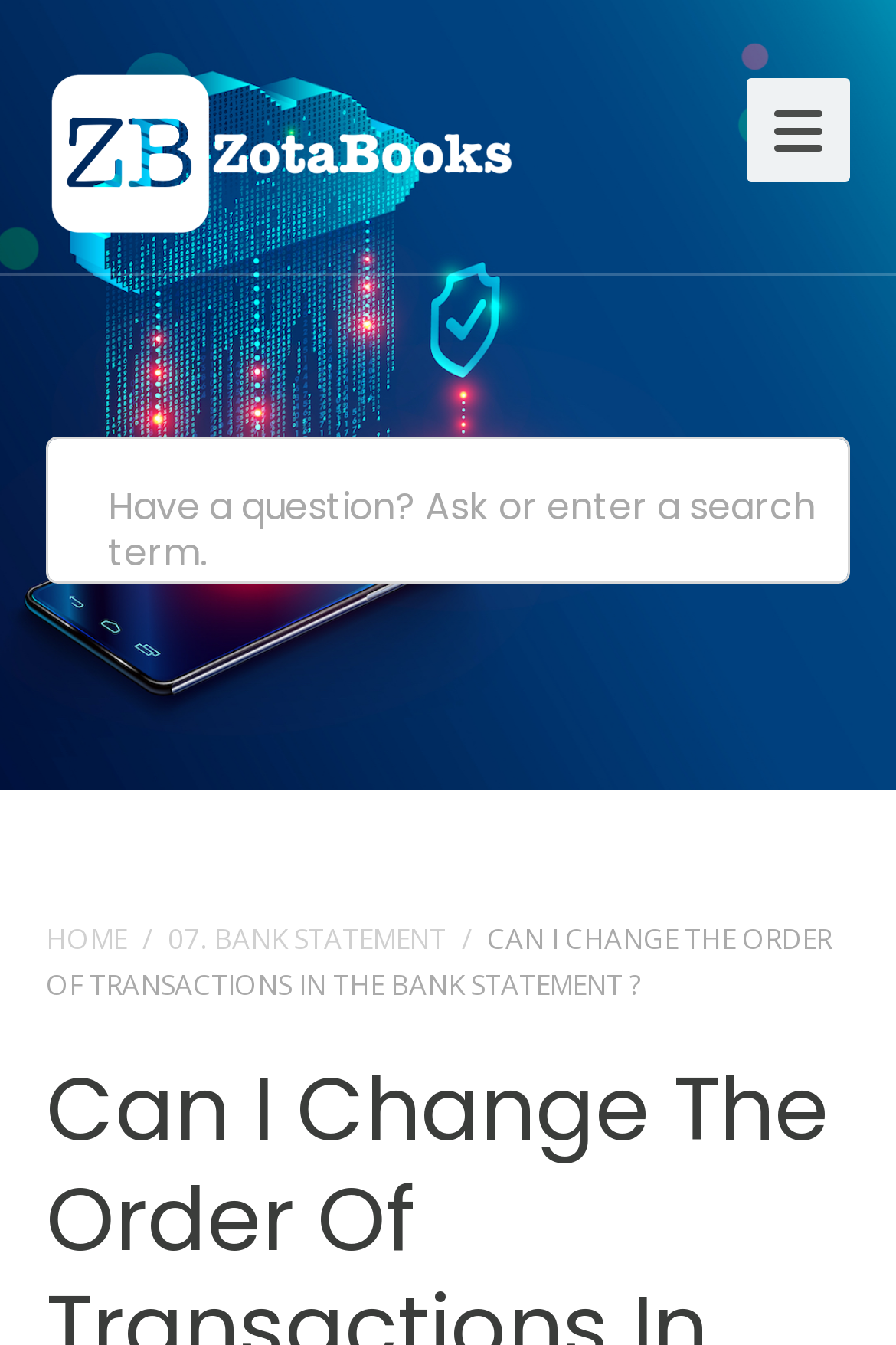Using the element description 07. Bank Statement, predict the bounding box coordinates for the UI element. Provide the coordinates in (top-left x, top-left y, bottom-right x, bottom-right y) format with values ranging from 0 to 1.

[0.187, 0.683, 0.497, 0.712]